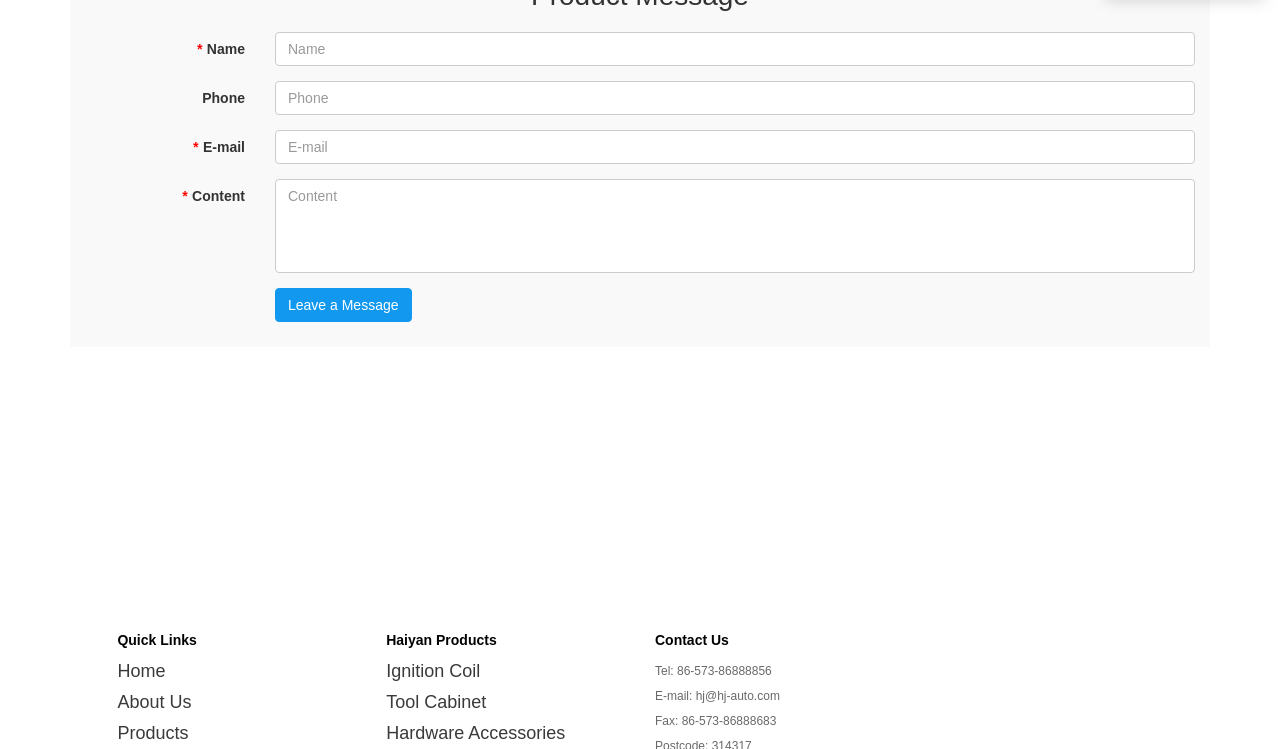Extract the bounding box of the UI element described as: "Products".

[0.092, 0.966, 0.147, 0.992]